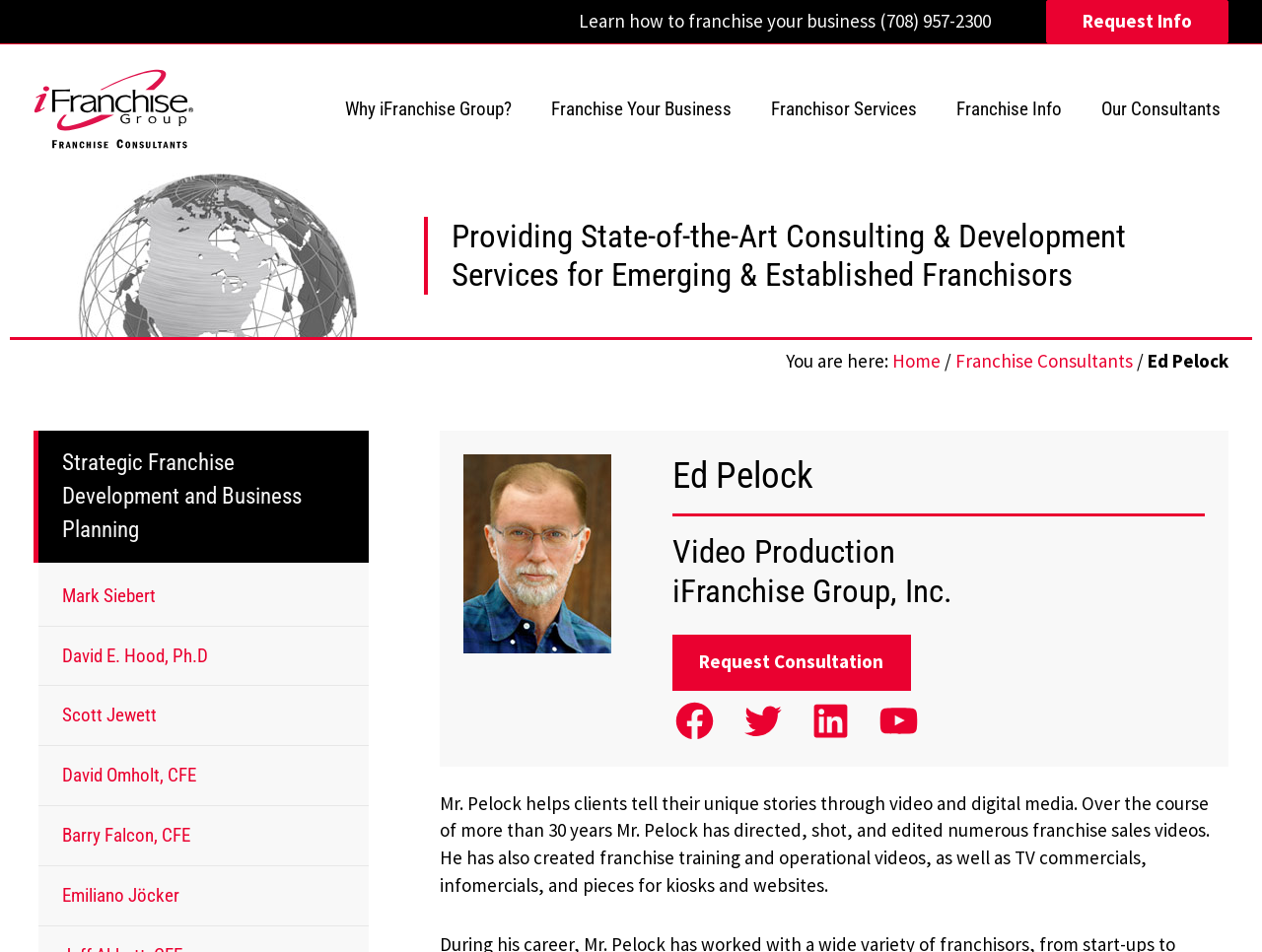What is the name of the person who helps clients tell their unique stories?
Refer to the image and provide a detailed answer to the question.

I found the name by reading the static text element that describes Mr. Pelock's work, which is located in the middle of the webpage.